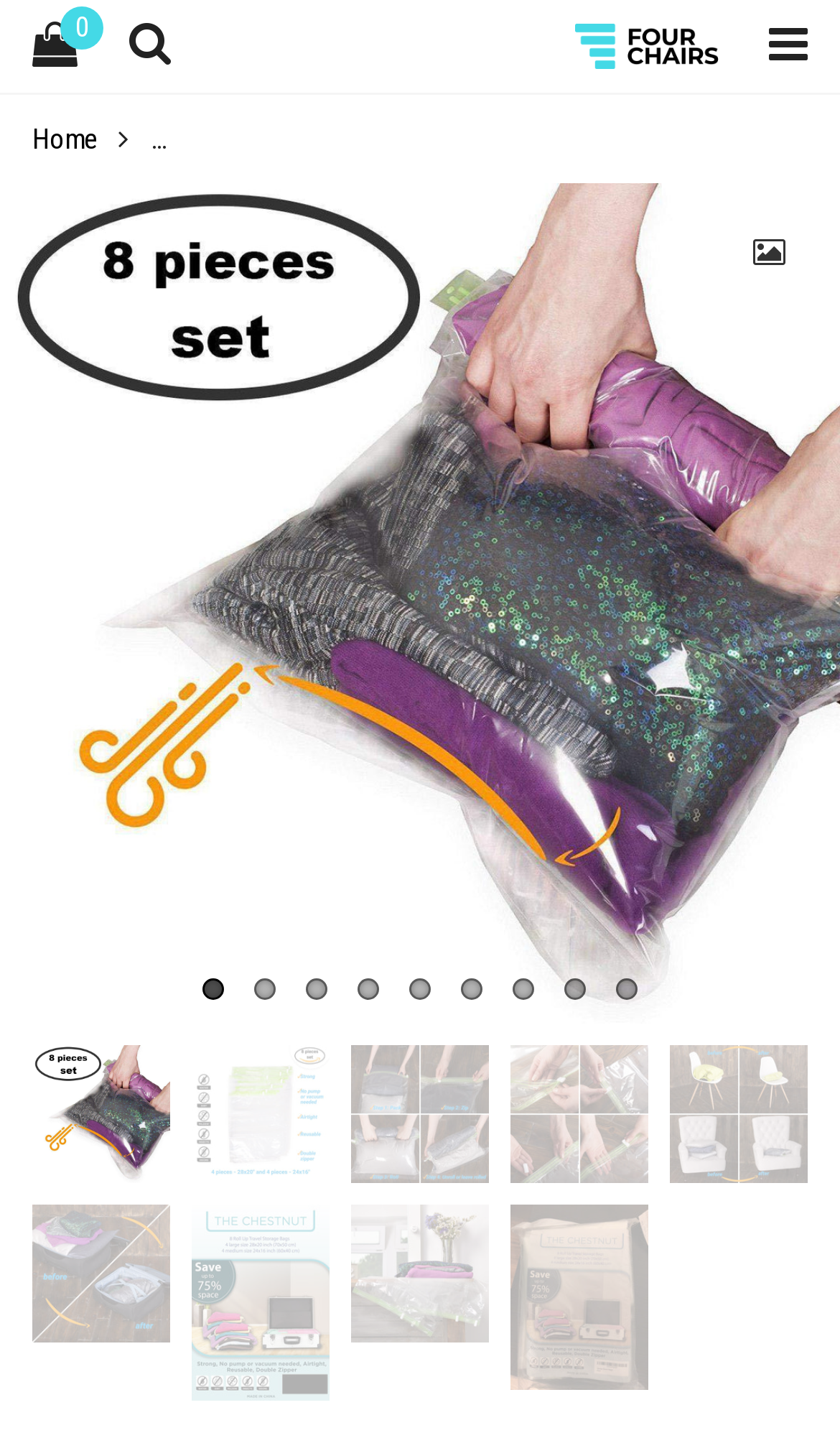Find the primary header on the webpage and provide its text.

8 Travel Space Saver Bags - No Vacuum or Pump Needed - for Clothes - Reusable - Luggage Compression - Set of 4 L and 4 M Sacks - Transparent